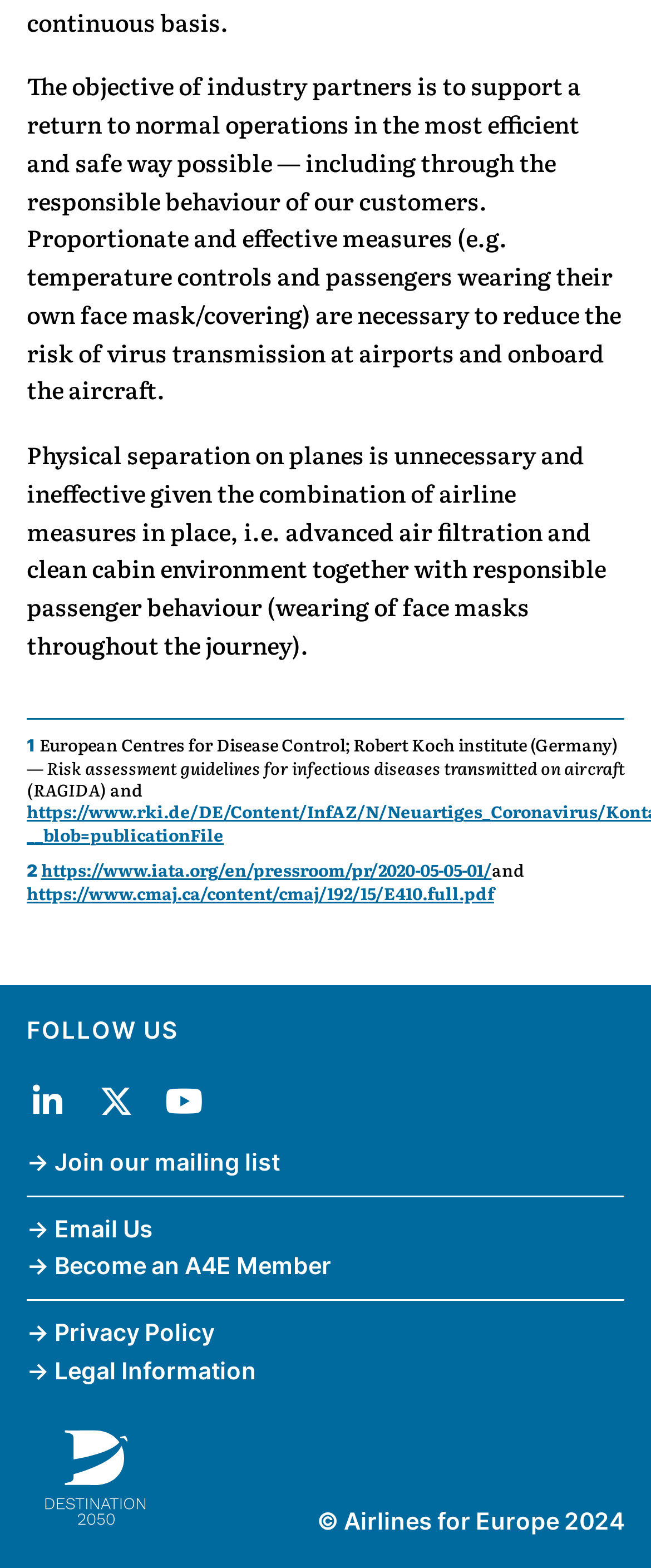How many references are provided in the first section? Examine the screenshot and reply using just one word or a brief phrase.

3